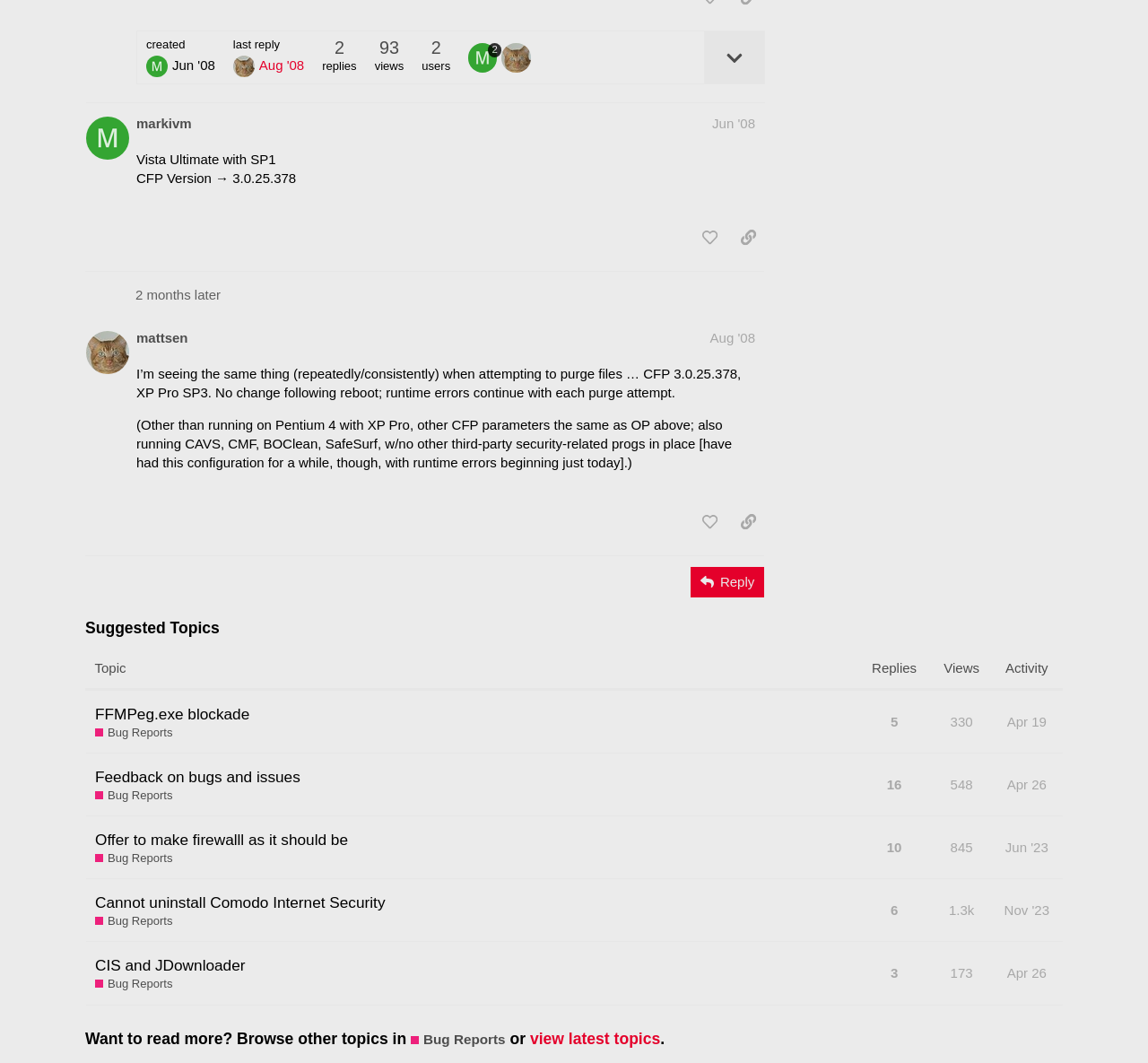Provide the bounding box coordinates of the UI element this sentence describes: "Bug Reports".

[0.083, 0.918, 0.15, 0.933]